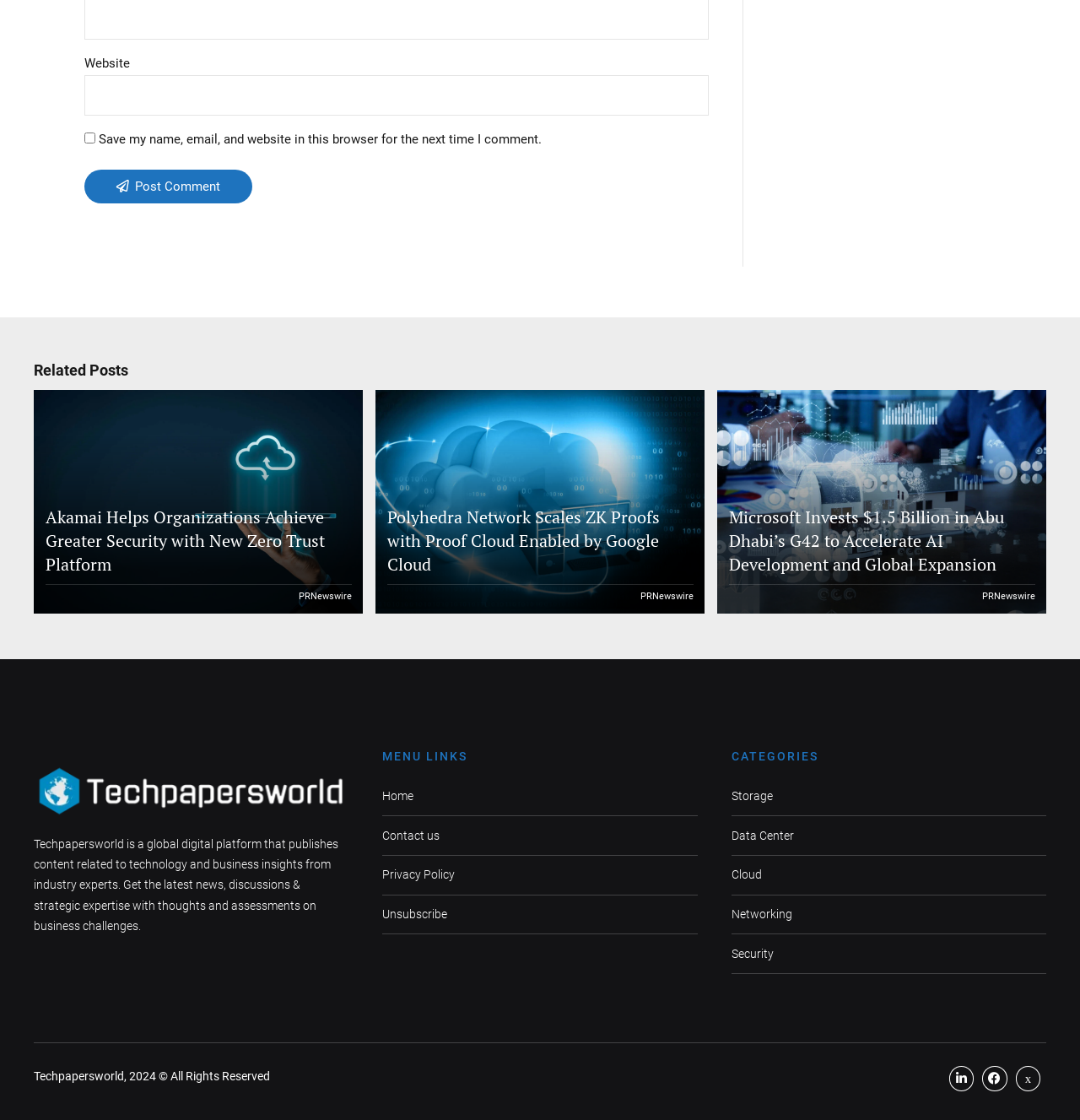What is the purpose of the checkbox?
Based on the screenshot, give a detailed explanation to answer the question.

I found a checkbox with the label 'Save my name, email, and website in this browser for the next time I comment.' This suggests that the purpose of the checkbox is to save the user's comment information for future comments.